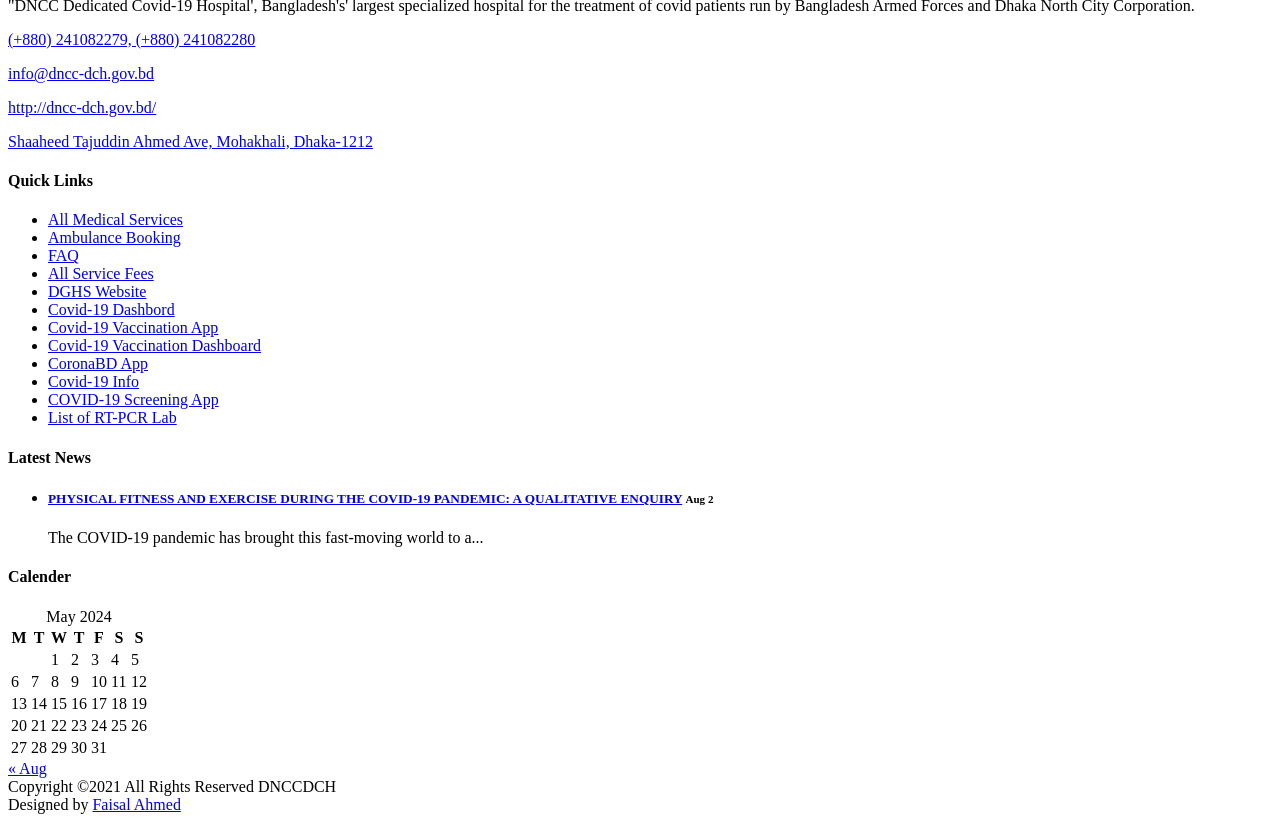What is the title of the latest news article?
Please provide a detailed and comprehensive answer to the question.

The latest news article is located in the 'Latest News' section, which is below the 'Quick Links' section. The title of the article is 'PHYSICAL FITNESS AND EXERCISE DURING THE COVID-19 PANDEMIC: A QUALITATIVE ENQUIRY', and it is dated 'Aug 2'.